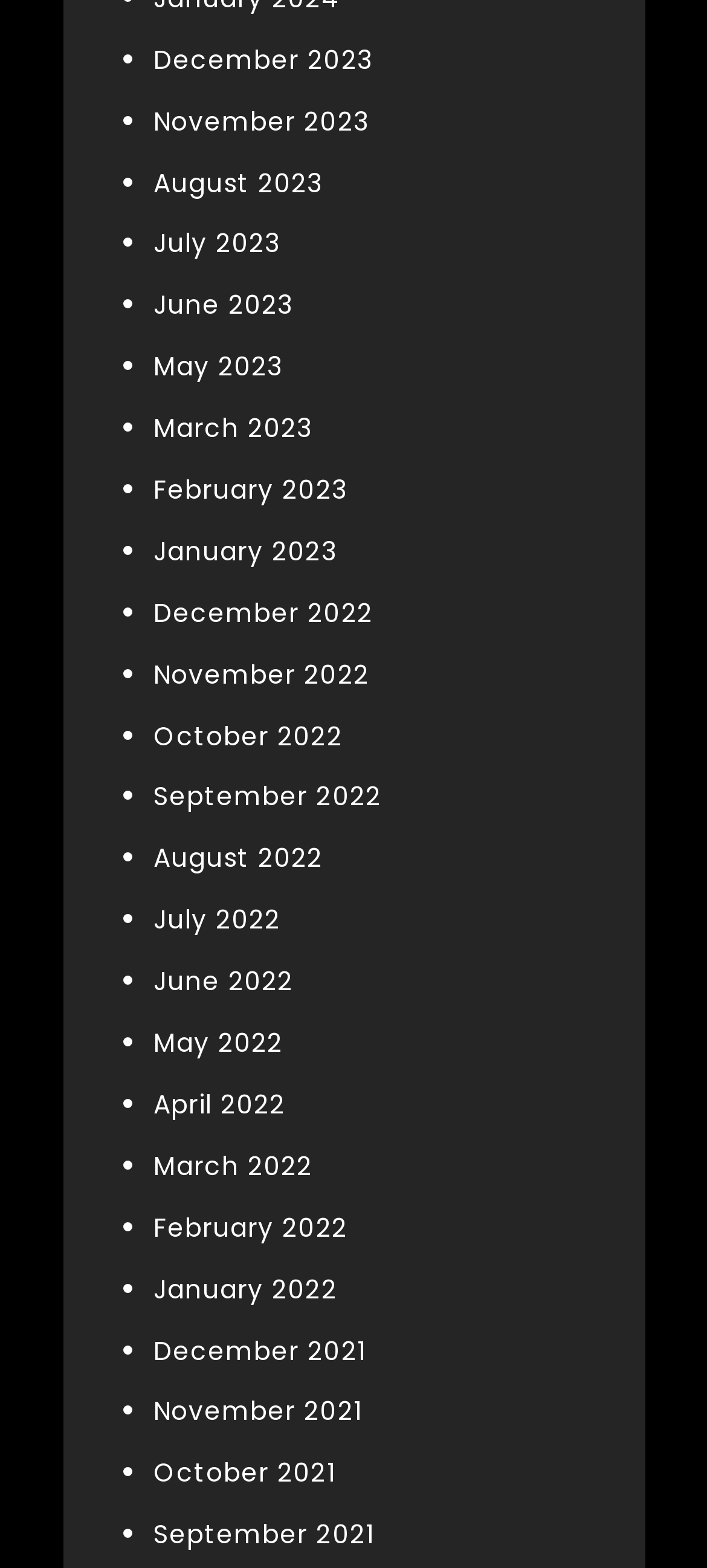Please provide a brief answer to the question using only one word or phrase: 
How many months are listed?

24